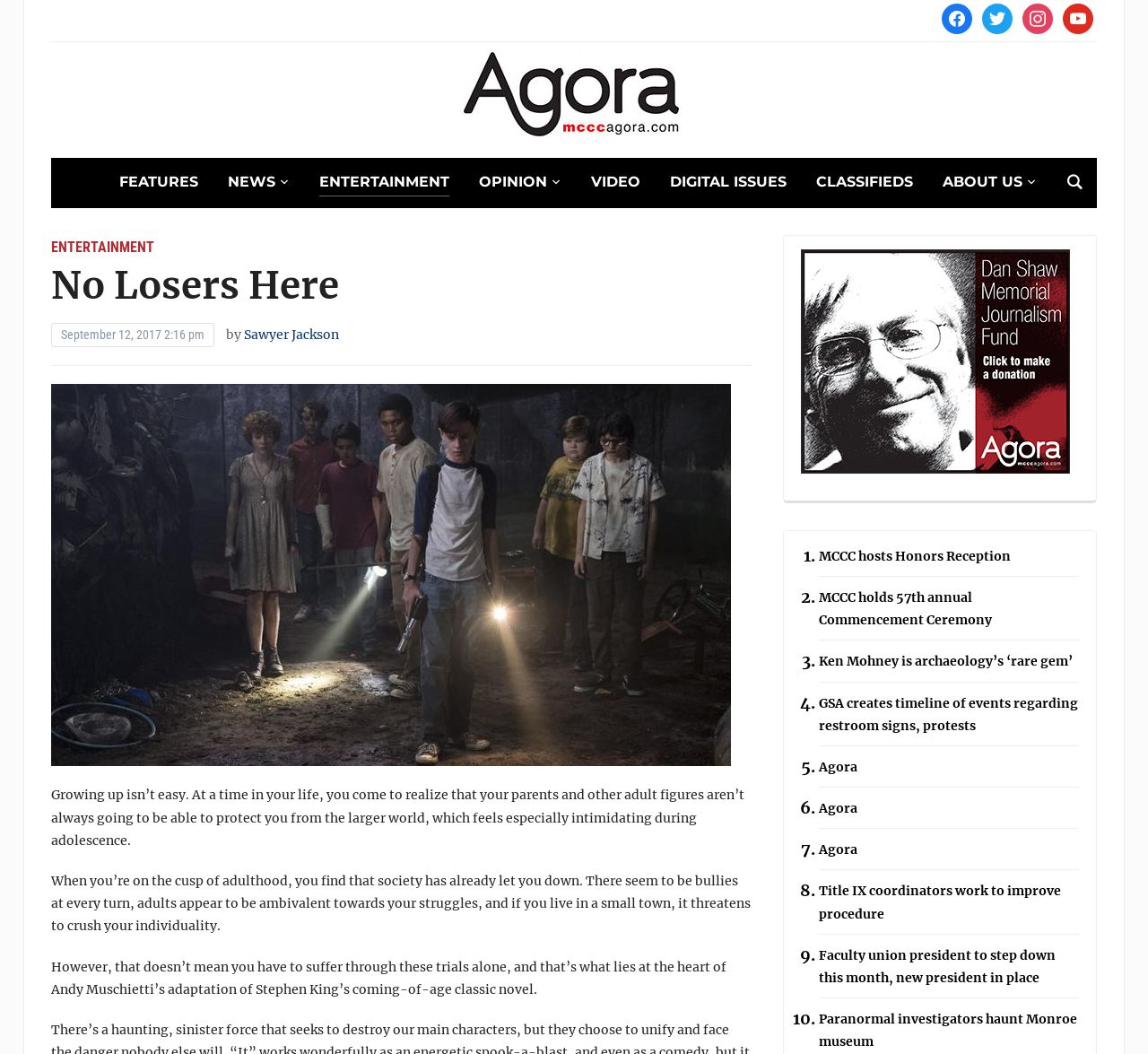Provide the bounding box coordinates of the HTML element described by the text: "Agora". The coordinates should be in the format [left, top, right, bottom] with values between 0 and 1.

[0.714, 0.72, 0.747, 0.735]